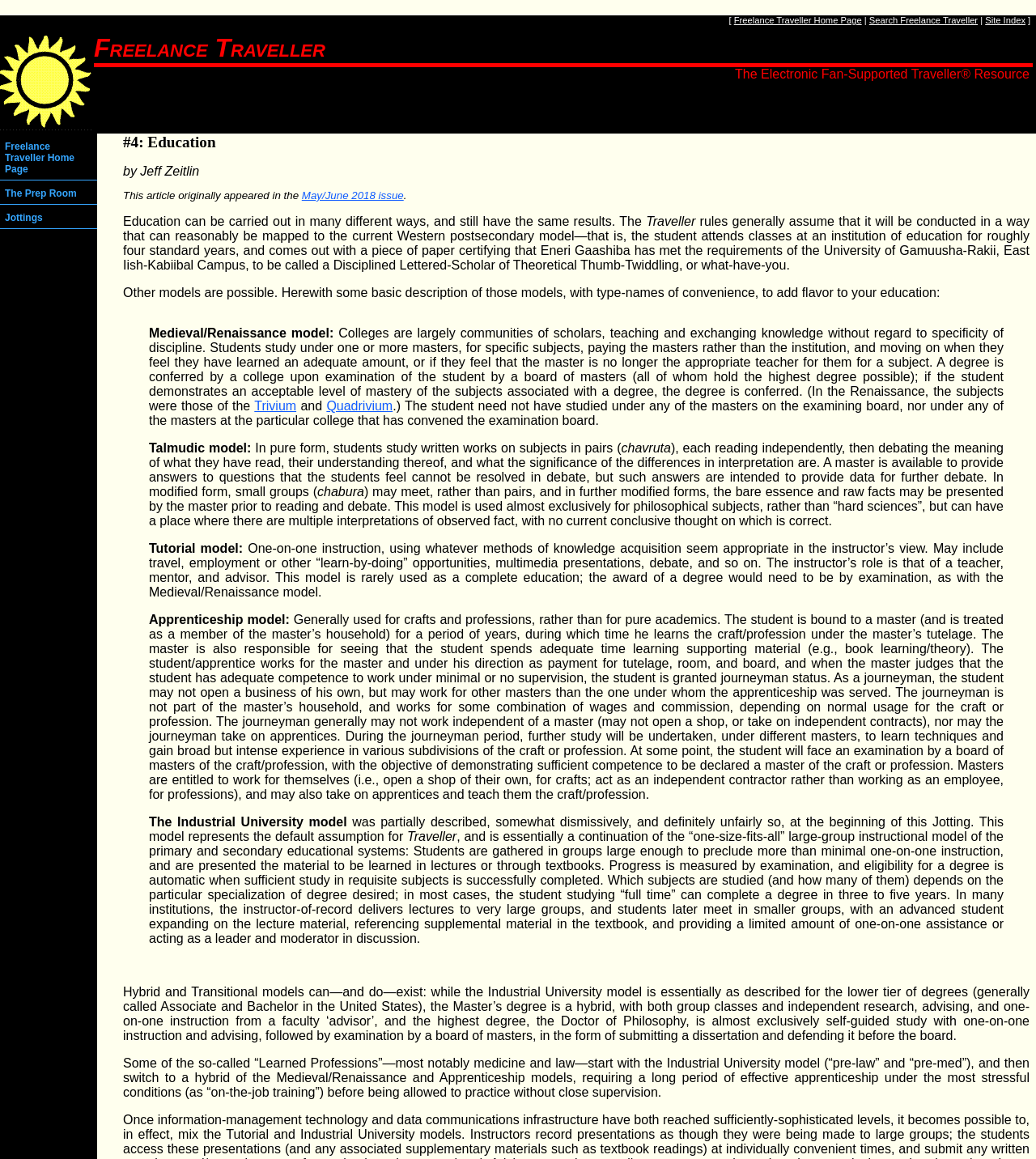What is the name of the model described in the first description list term?
Please provide a comprehensive answer based on the information in the image.

I found the name of the model by looking at the description list term element that says 'Medieval/Renaissance model'. This element is located within the description list detail element that provides more information about the model.